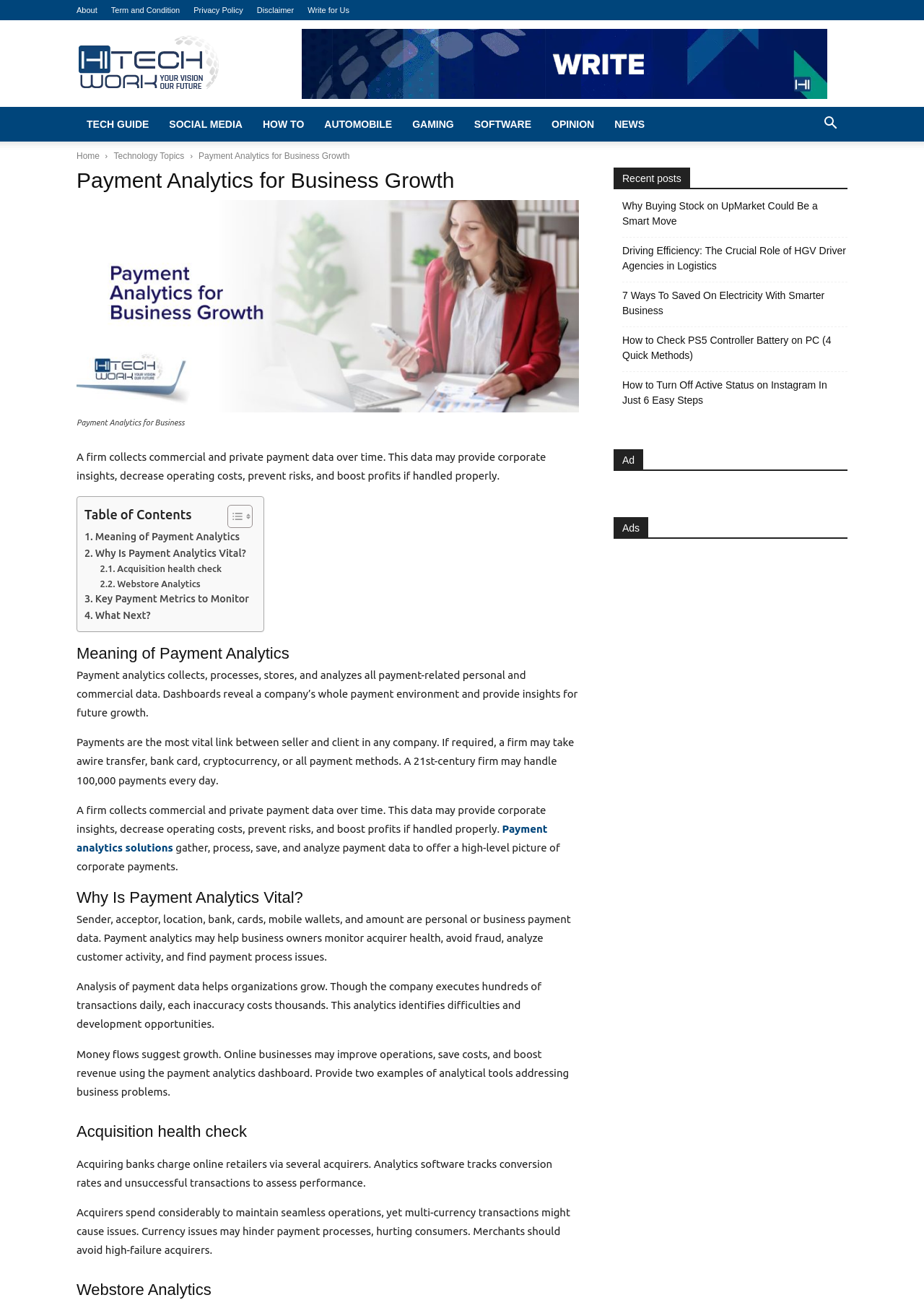Please determine and provide the text content of the webpage's heading.

Payment Analytics for Business Growth